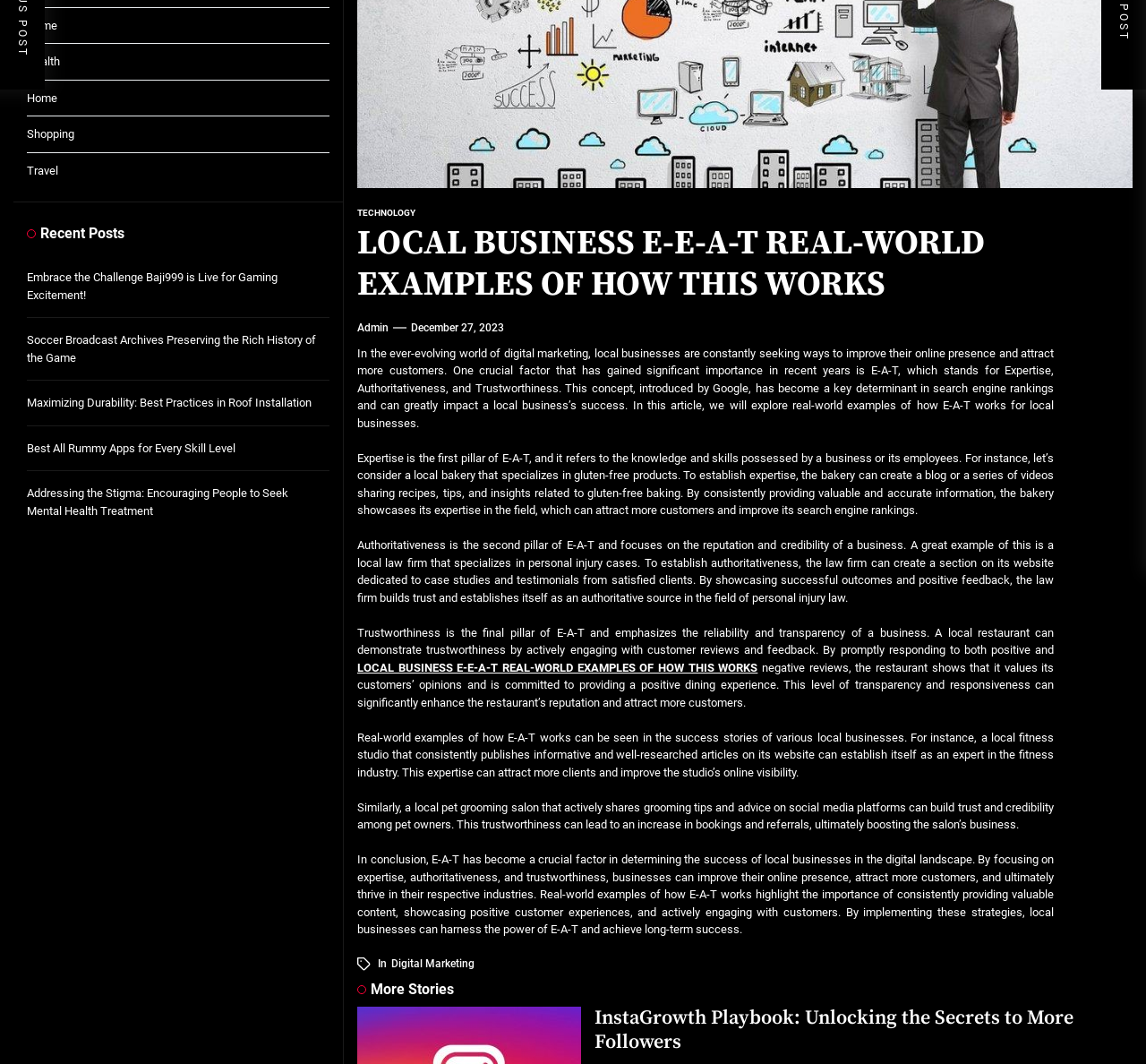Locate the bounding box for the described UI element: "Digital Marketing". Ensure the coordinates are four float numbers between 0 and 1, formatted as [left, top, right, bottom].

[0.341, 0.9, 0.414, 0.912]